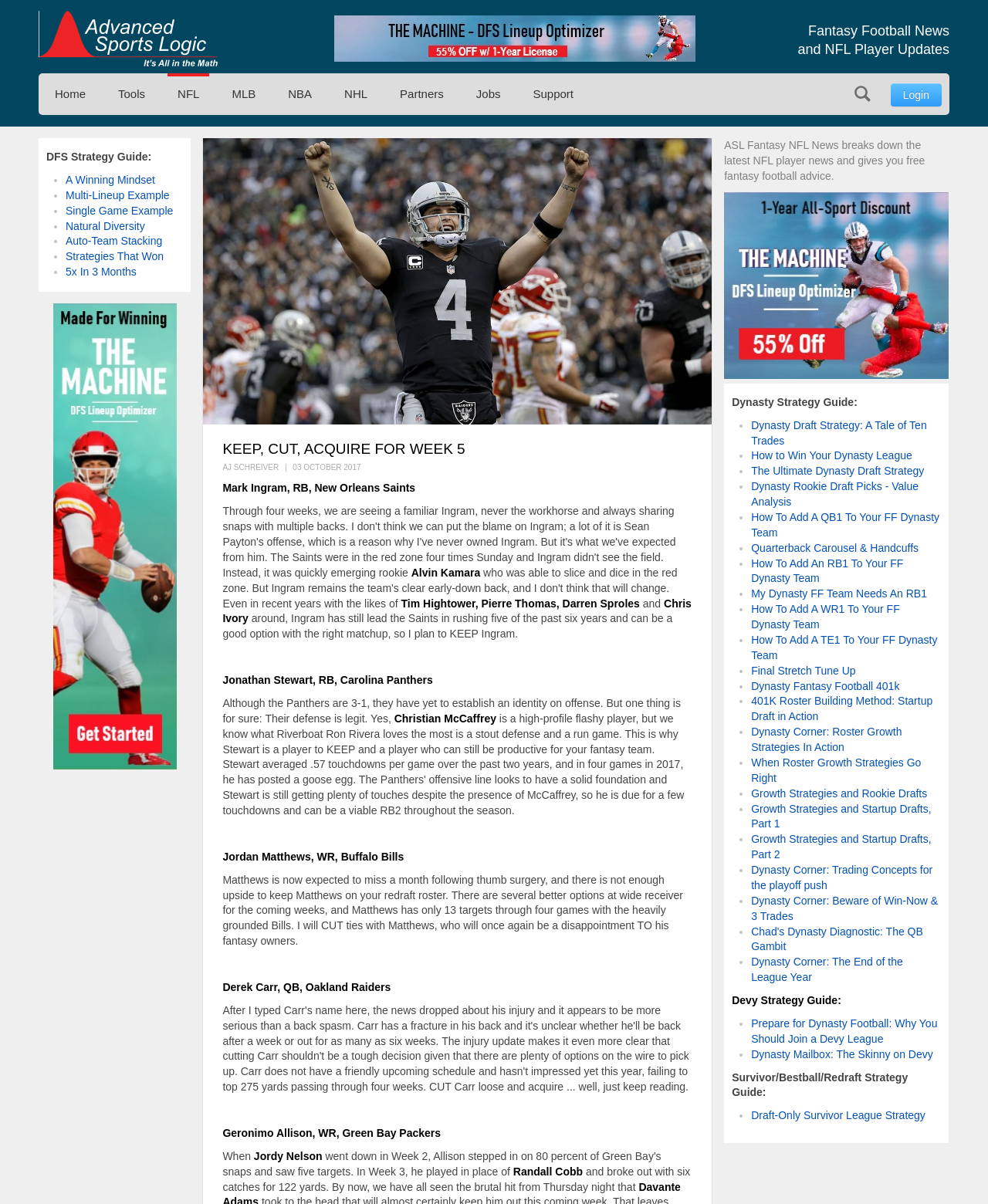Please find the bounding box coordinates of the element's region to be clicked to carry out this instruction: "Click on the 'DFS Strategy Guide' link".

[0.047, 0.125, 0.153, 0.135]